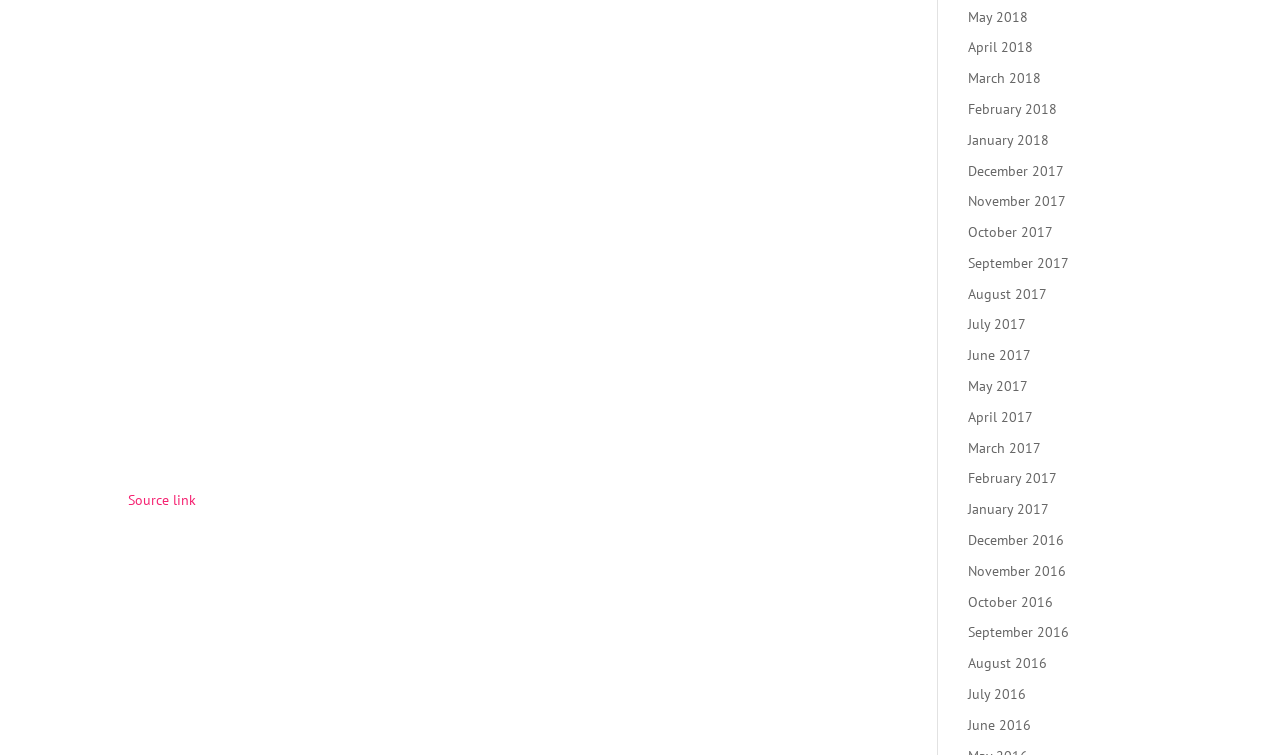What is the earliest month listed?
Please give a detailed and elaborate explanation in response to the question.

I looked at the links on the right side of the webpage and found that the earliest month listed is June 2016, which is at the bottom of the list.